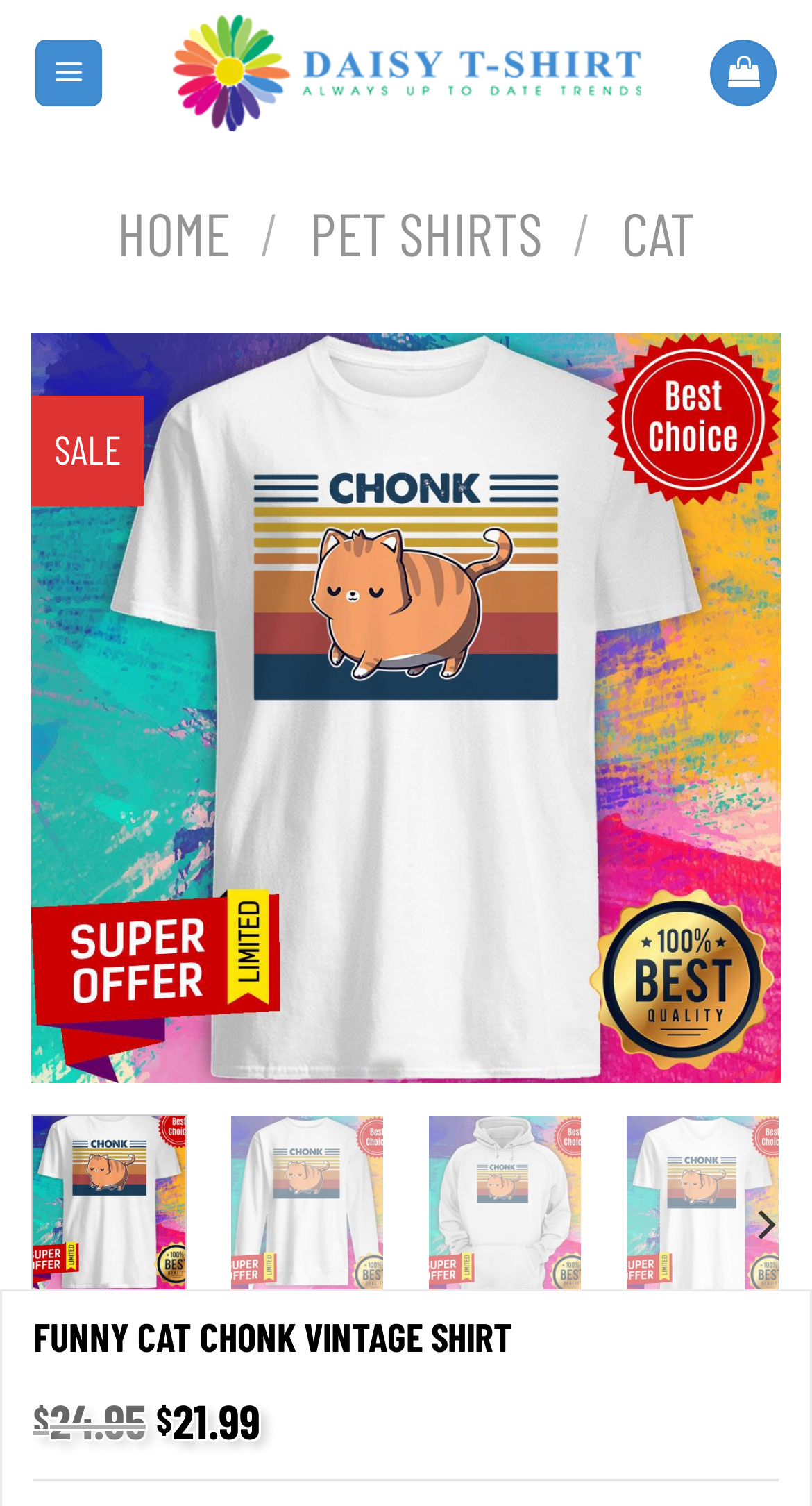Identify the bounding box coordinates of the region I need to click to complete this instruction: "Click on the 'HOME' link".

[0.144, 0.13, 0.283, 0.178]